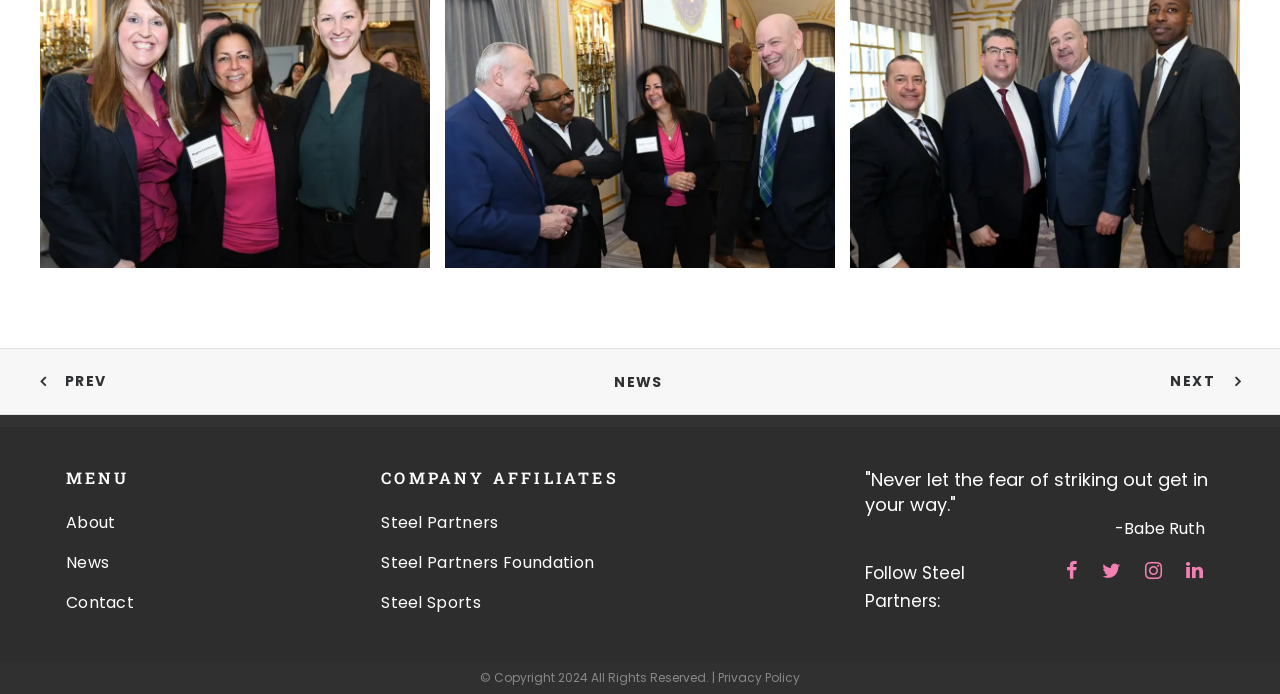Provide a short answer using a single word or phrase for the following question: 
Who is the author of the quote?

Babe Ruth